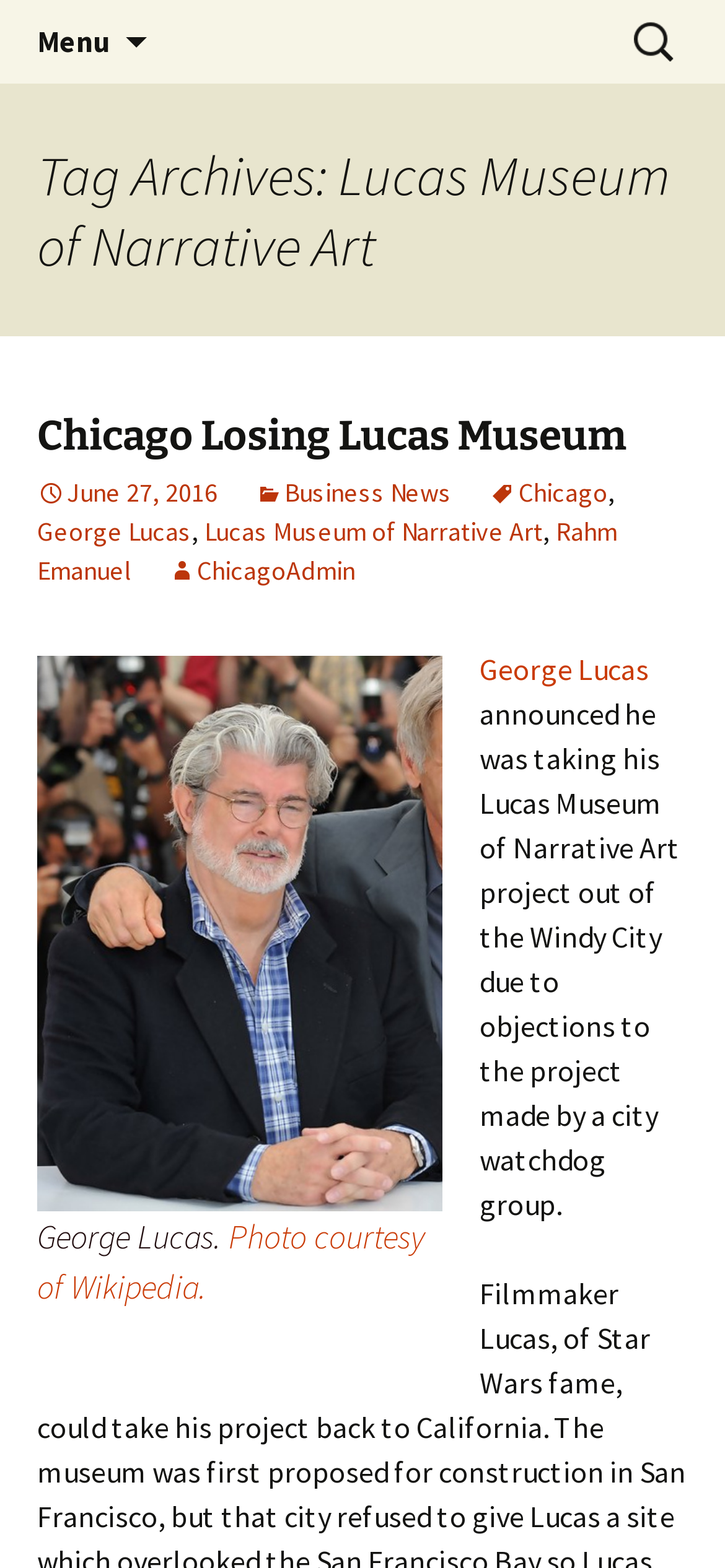What is the name of the city mentioned?
Please provide a comprehensive answer based on the contents of the image.

I found the answer by looking at the heading 'Chicago Business District' and the link 'Chicago' which suggests that the city mentioned is Chicago.